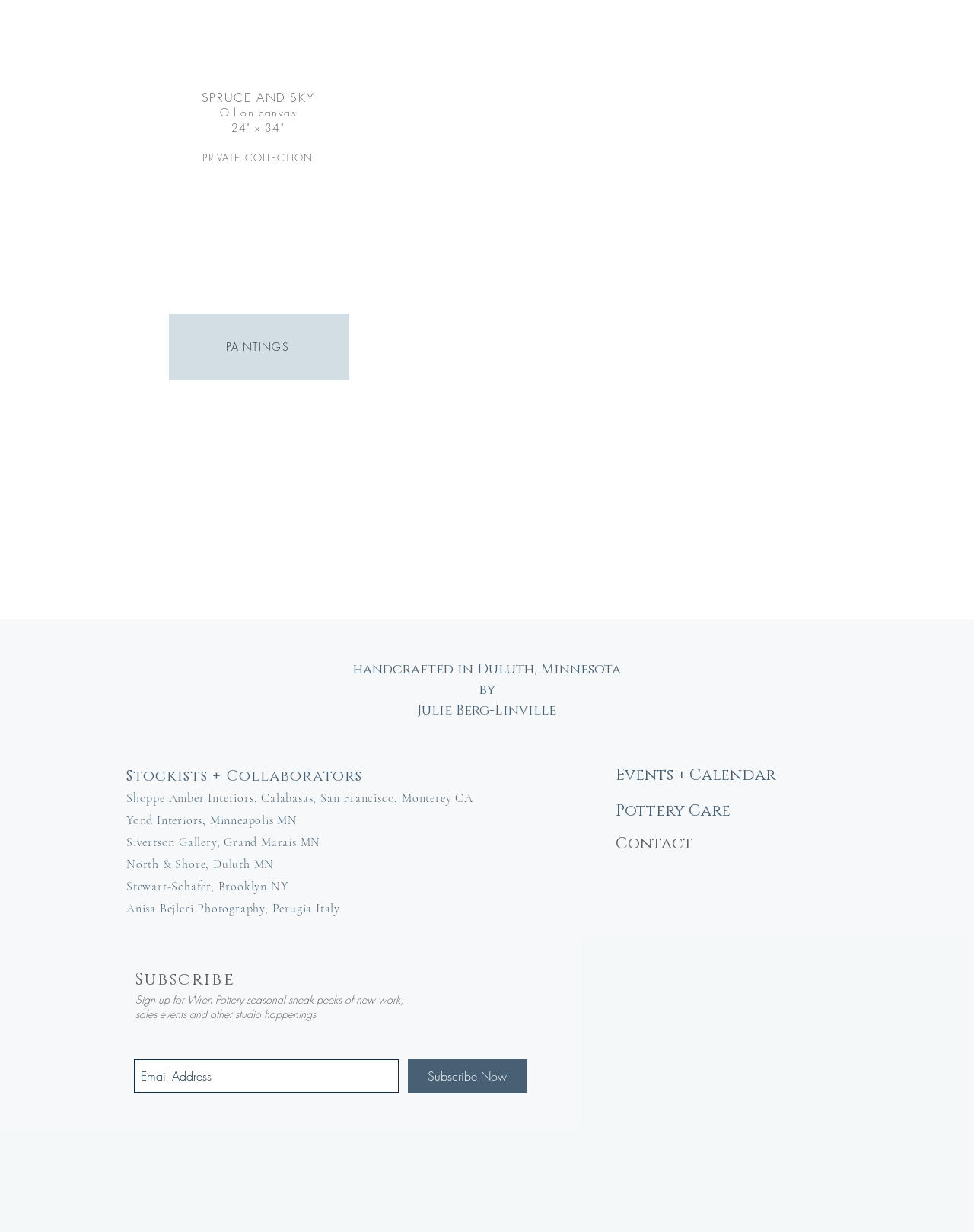What type of business is Shoppe Amber Interiors?
From the image, respond using a single word or phrase.

Interior design